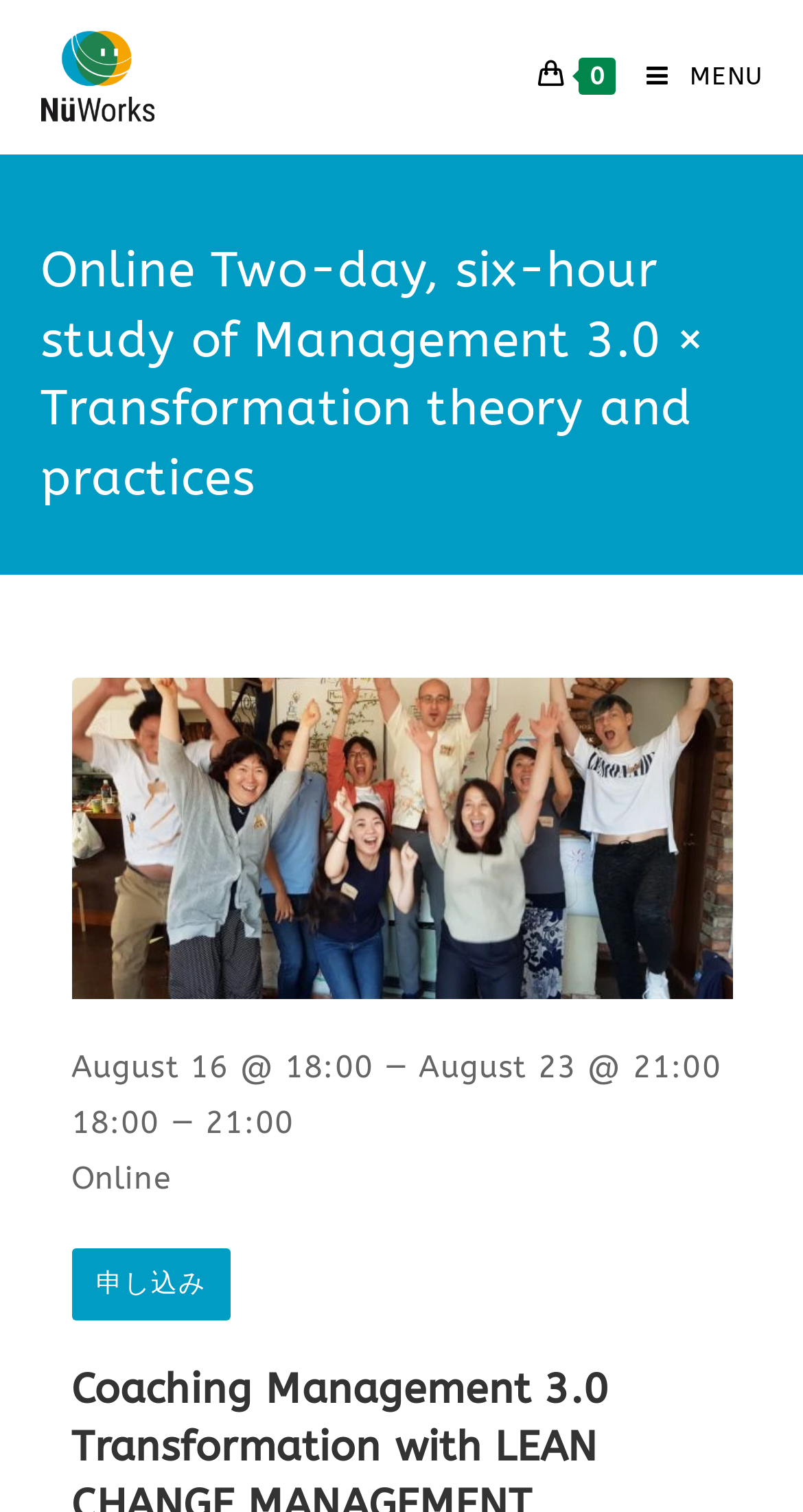What is the format of the study?
Based on the image, provide your answer in one word or phrase.

Online